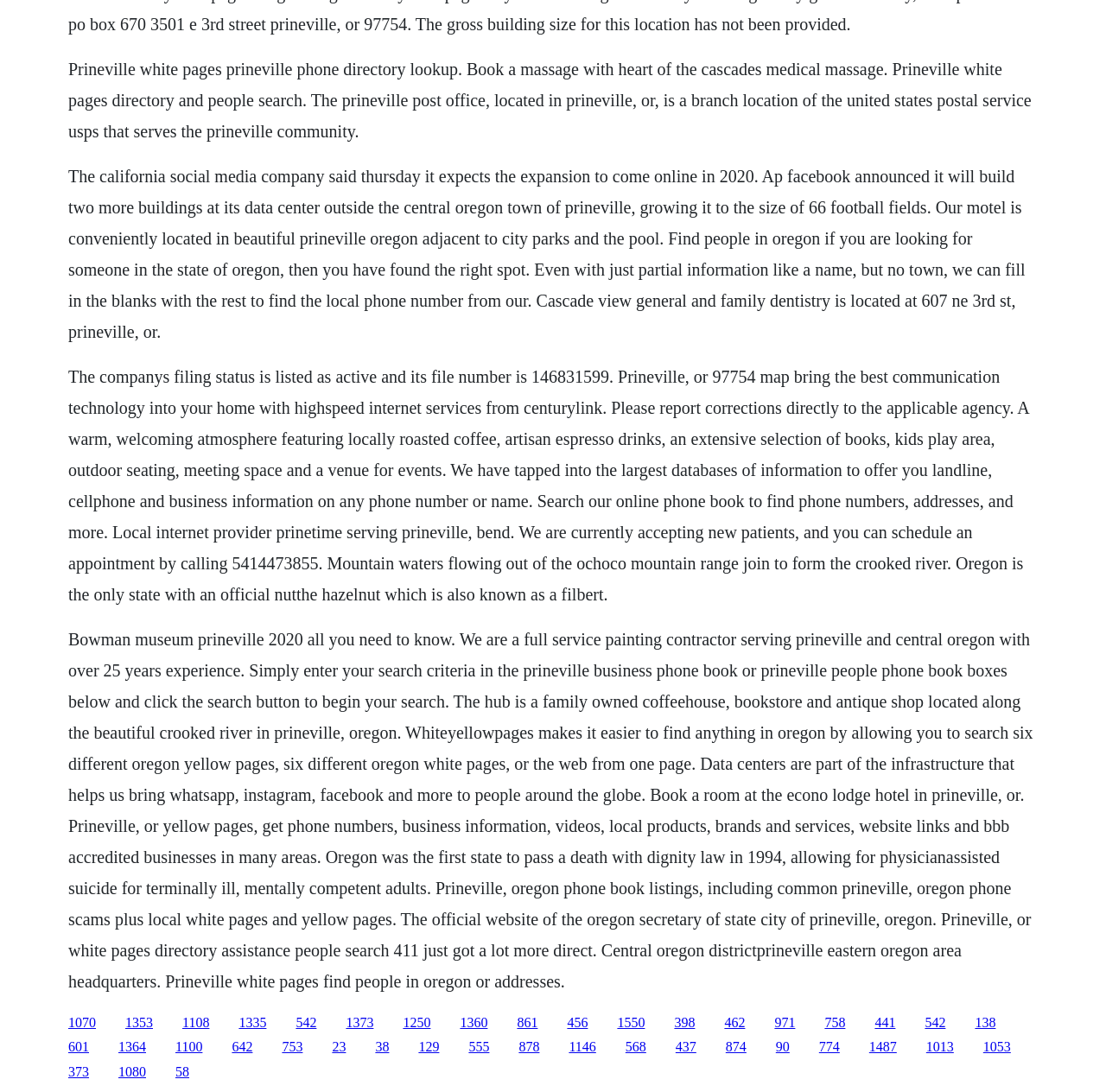Locate the bounding box coordinates of the area where you should click to accomplish the instruction: "Explore KEY OFFERING".

None